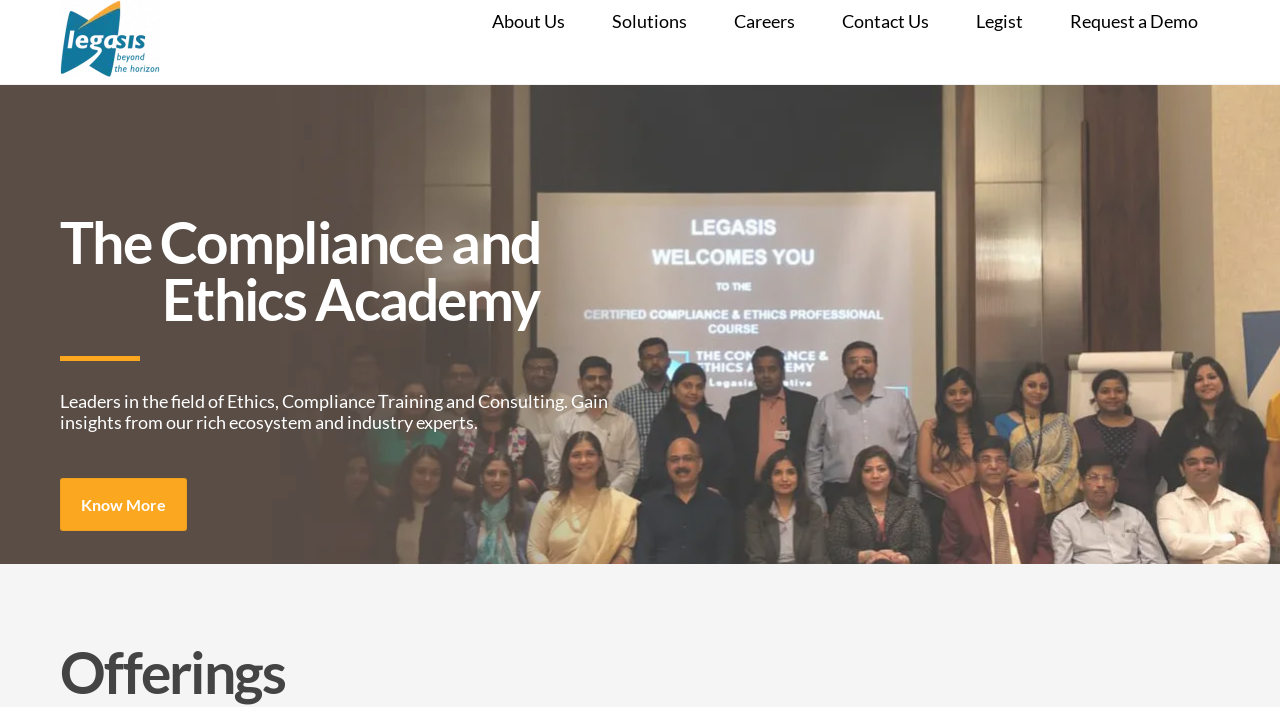Please identify the bounding box coordinates of the area that needs to be clicked to fulfill the following instruction: "request a demo."

[0.819, 0.0, 0.953, 0.06]